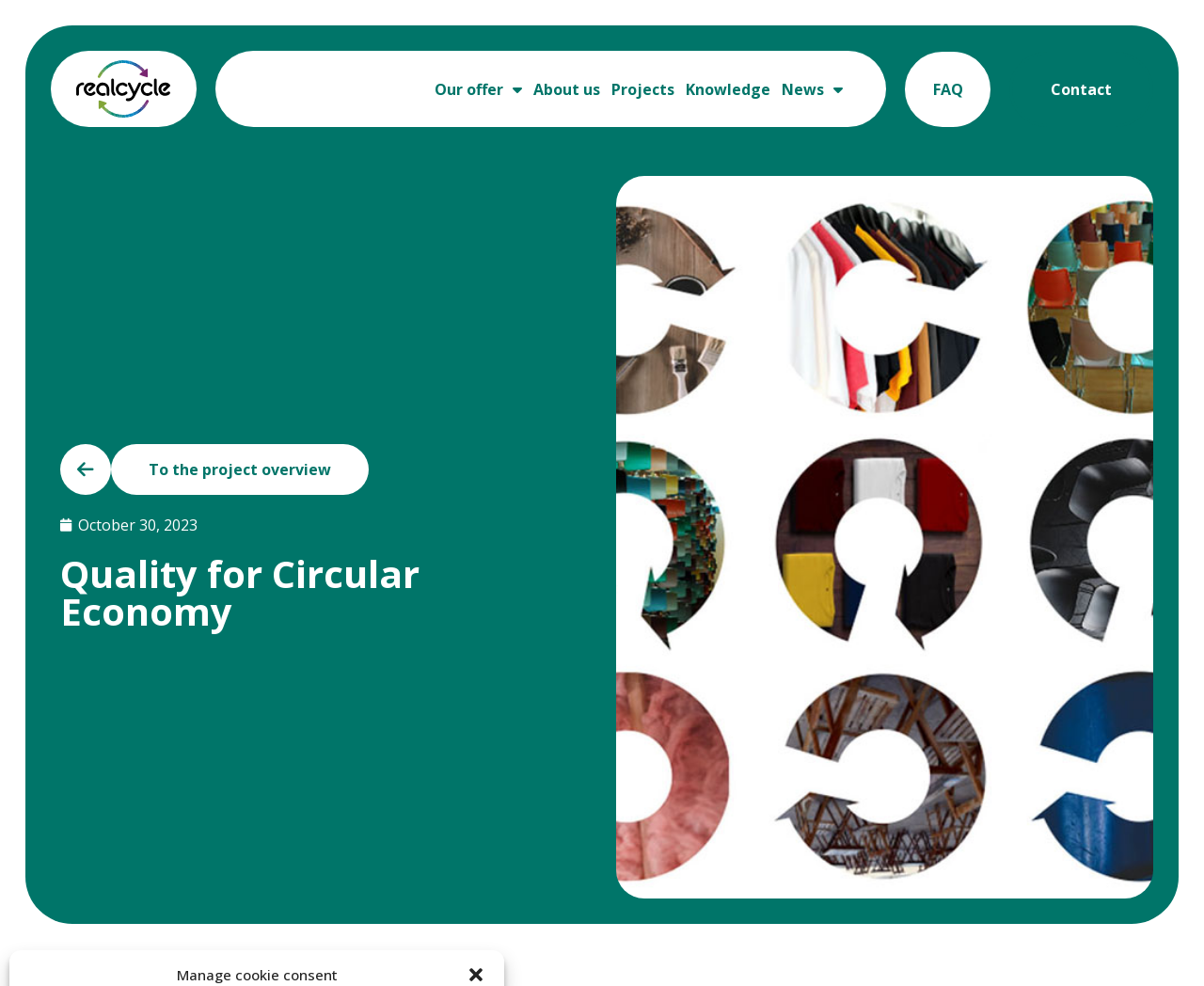Identify the bounding box coordinates of the section that should be clicked to achieve the task described: "View our offer".

[0.356, 0.068, 0.438, 0.112]